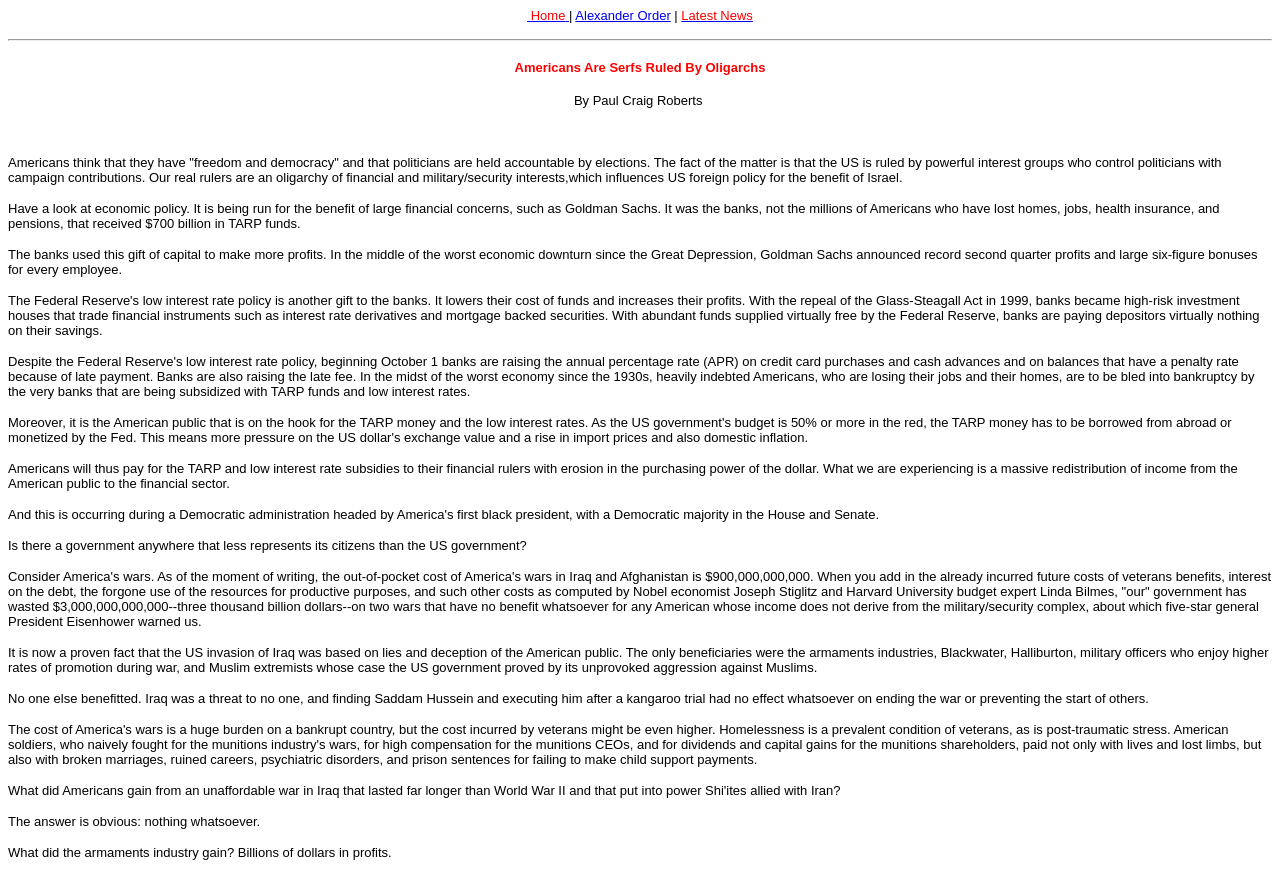Create a detailed summary of all the visual and textual information on the webpage.

This webpage appears to be an opinion article or blog post discussing the idea that Americans are serfs ruled by oligarchs. At the top of the page, there is a navigation menu with links to "Home", "Alexander Order", and "Latest News", separated by vertical lines. 

Below the navigation menu, there is a horizontal separator line that spans the width of the page. 

The main content of the page is a lengthy article with a heading that reads "Americans Are Serfs Ruled By Oligarchs". The article is written by Paul Craig Roberts and is divided into several paragraphs. 

The article argues that the US is controlled by powerful interest groups, including financial and military/security interests, which influence US foreign policy for the benefit of Israel. It also claims that economic policy is being run for the benefit of large financial concerns, such as Goldman Sachs, and that the government's actions have led to a massive redistribution of income from the American public to the financial sector. 

The article also discusses the cost of America's wars in Iraq and Afghanistan, citing a figure of $3 trillion, and argues that the only beneficiaries of these wars are the armaments industries, Blackwater, Halliburton, and military officers. 

Throughout the article, there are no images, but there are several blocks of text that discuss various topics related to the theme of oligarchy and the control of the US government by powerful interest groups.